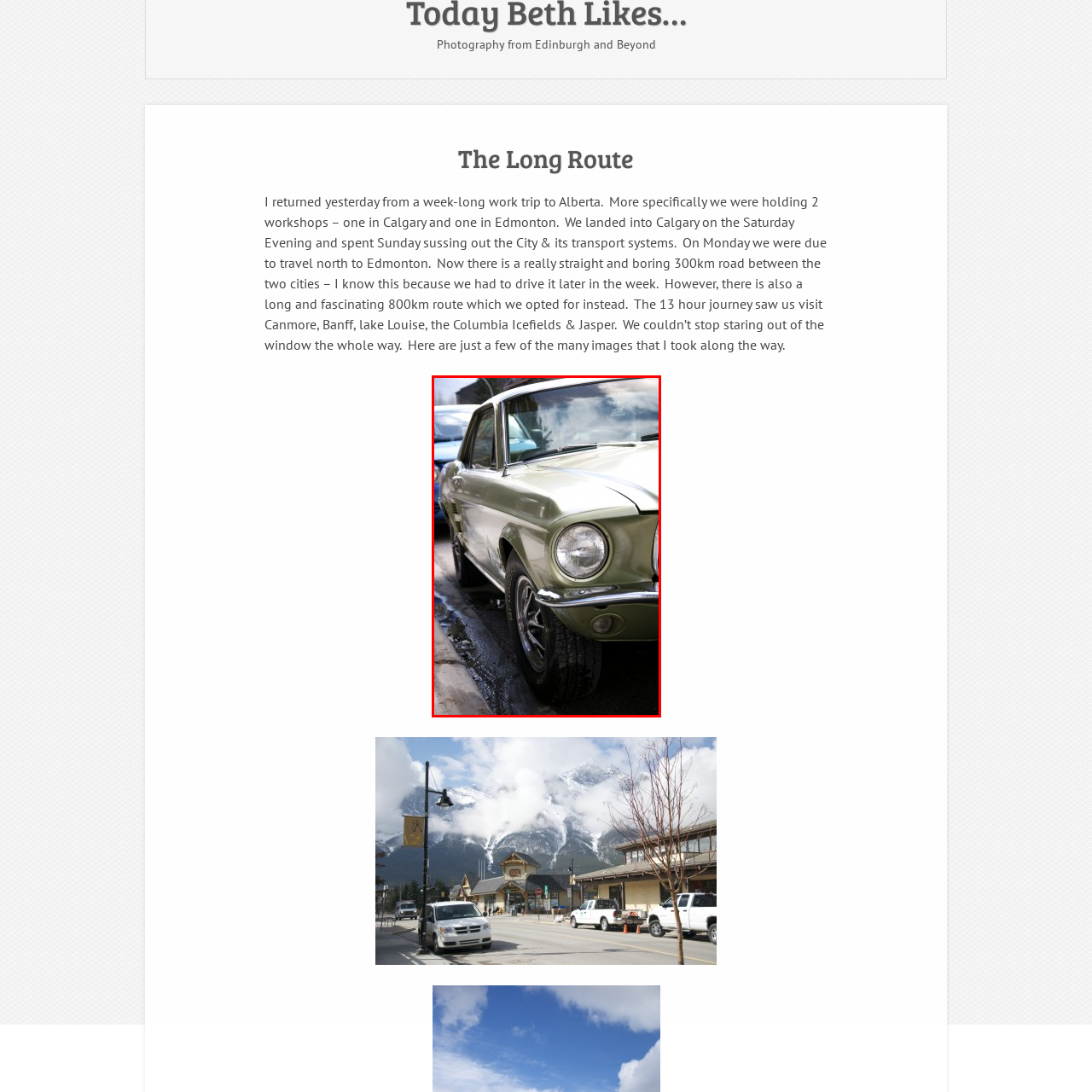Describe extensively the image that is situated inside the red border.

The image captures a close-up view of a vintage car, highlighting its classic design and glossy finish. The car is presented from a low angle, emphasizing the contours of its body and chrome accents. Its vibrant green color contrasts with the blurred background, where another vehicle is partially visible. The wheel and tire details are also prominent, showcasing the car's well-maintained appearance. This striking scene evokes a sense of nostalgia, inviting viewers to appreciate the craftsmanship of classic automobiles against the backdrop of a modern urban environment.